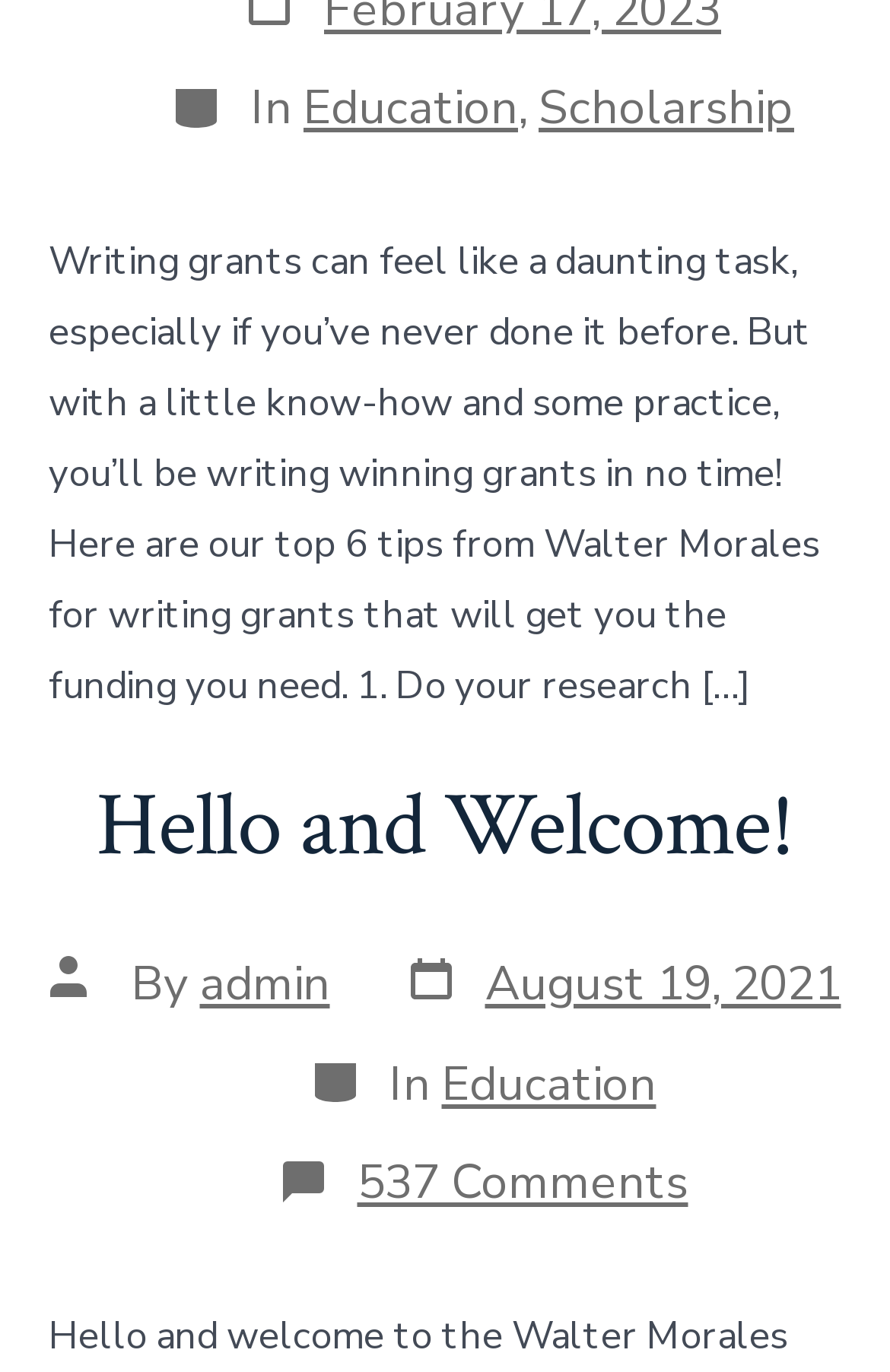Determine the bounding box coordinates (top-left x, top-left y, bottom-right x, bottom-right y) of the UI element described in the following text: Hello and Welcome!

[0.108, 0.558, 0.892, 0.645]